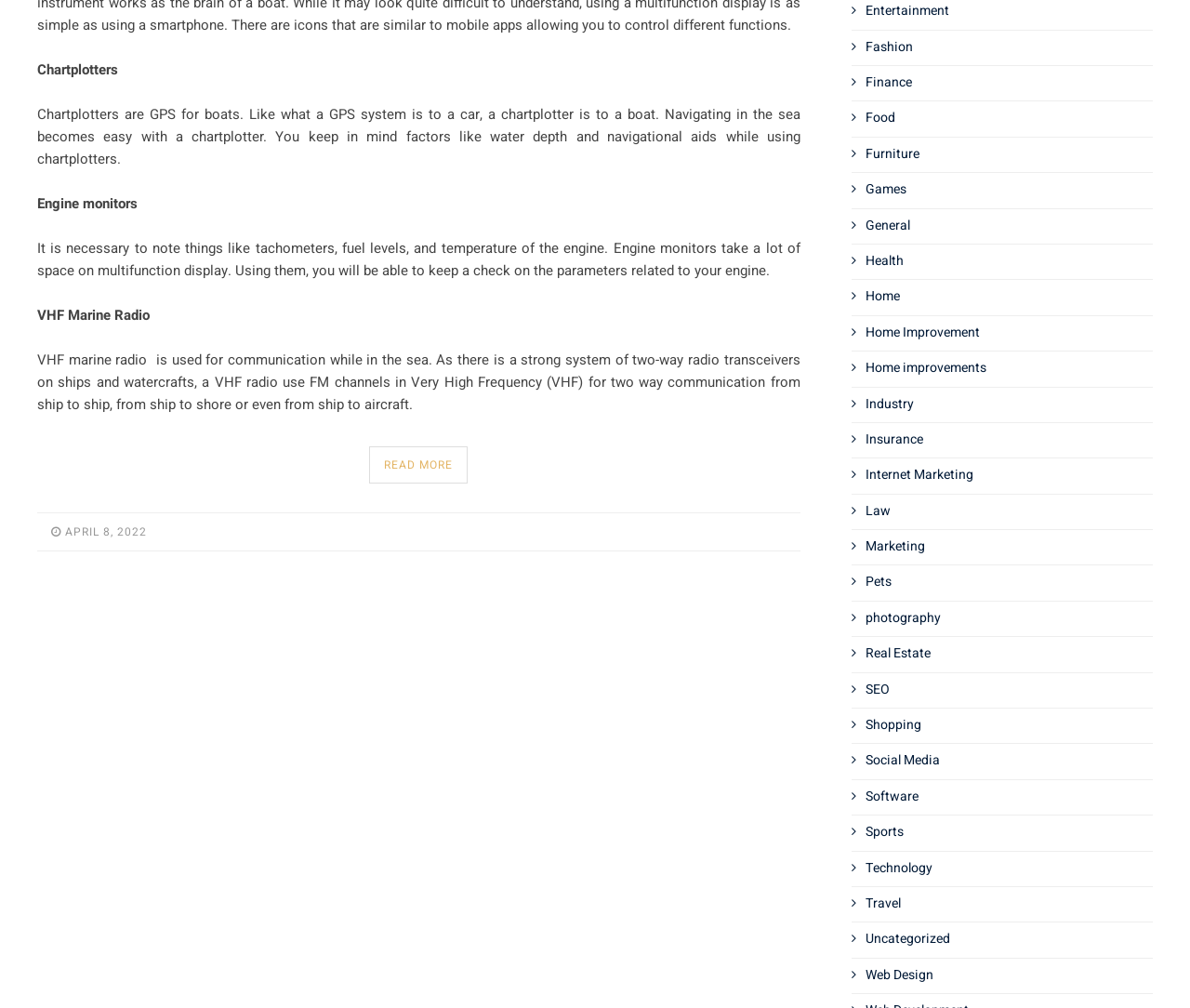Determine the bounding box coordinates of the region that needs to be clicked to achieve the task: "Visit Fashion".

[0.727, 0.037, 0.767, 0.056]